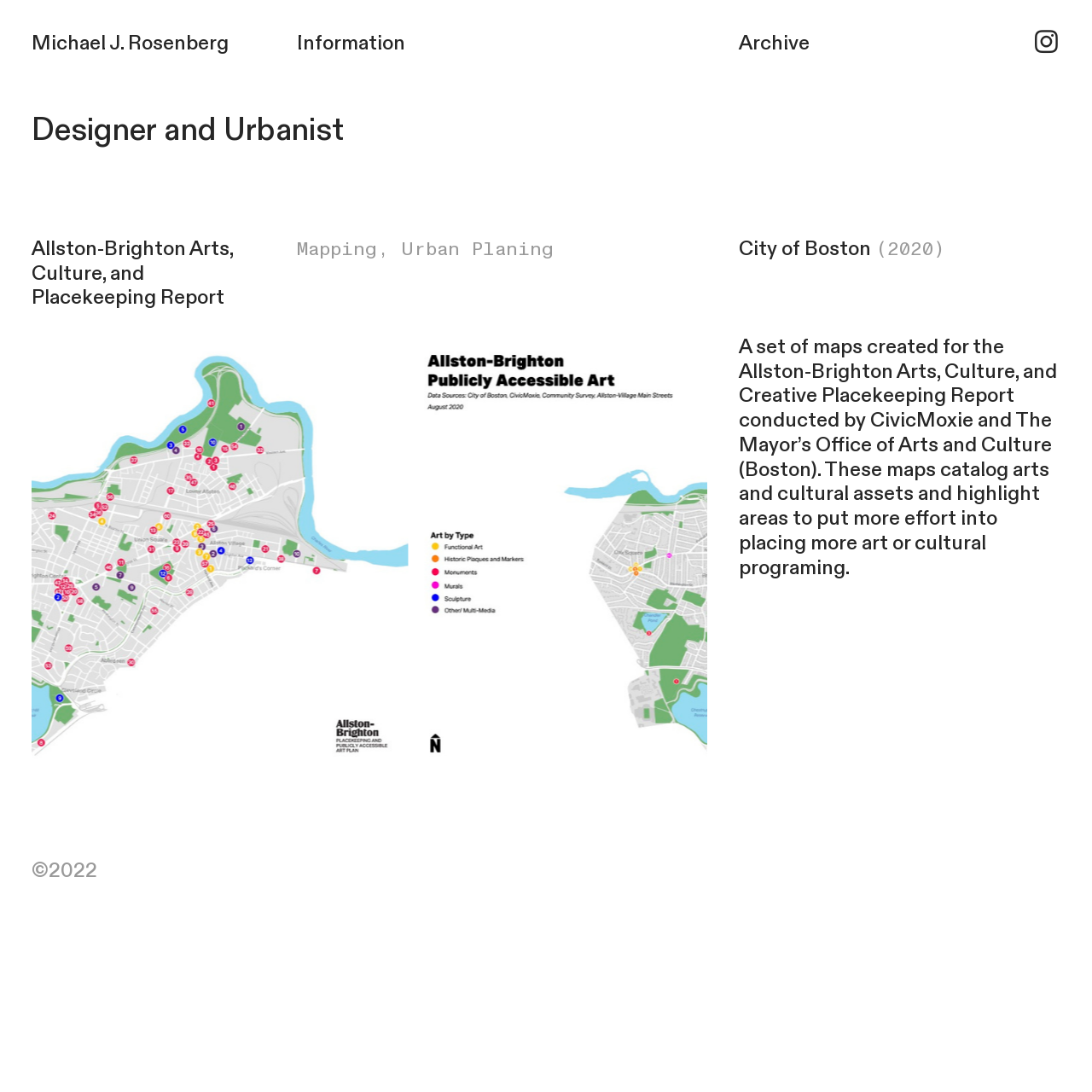Carefully examine the image and provide an in-depth answer to the question: Who is the designer and urbanist?

The answer can be found by looking at the heading element 'Designer and Urbanist' which is associated with the link 'Michael J. Rosenberg'.